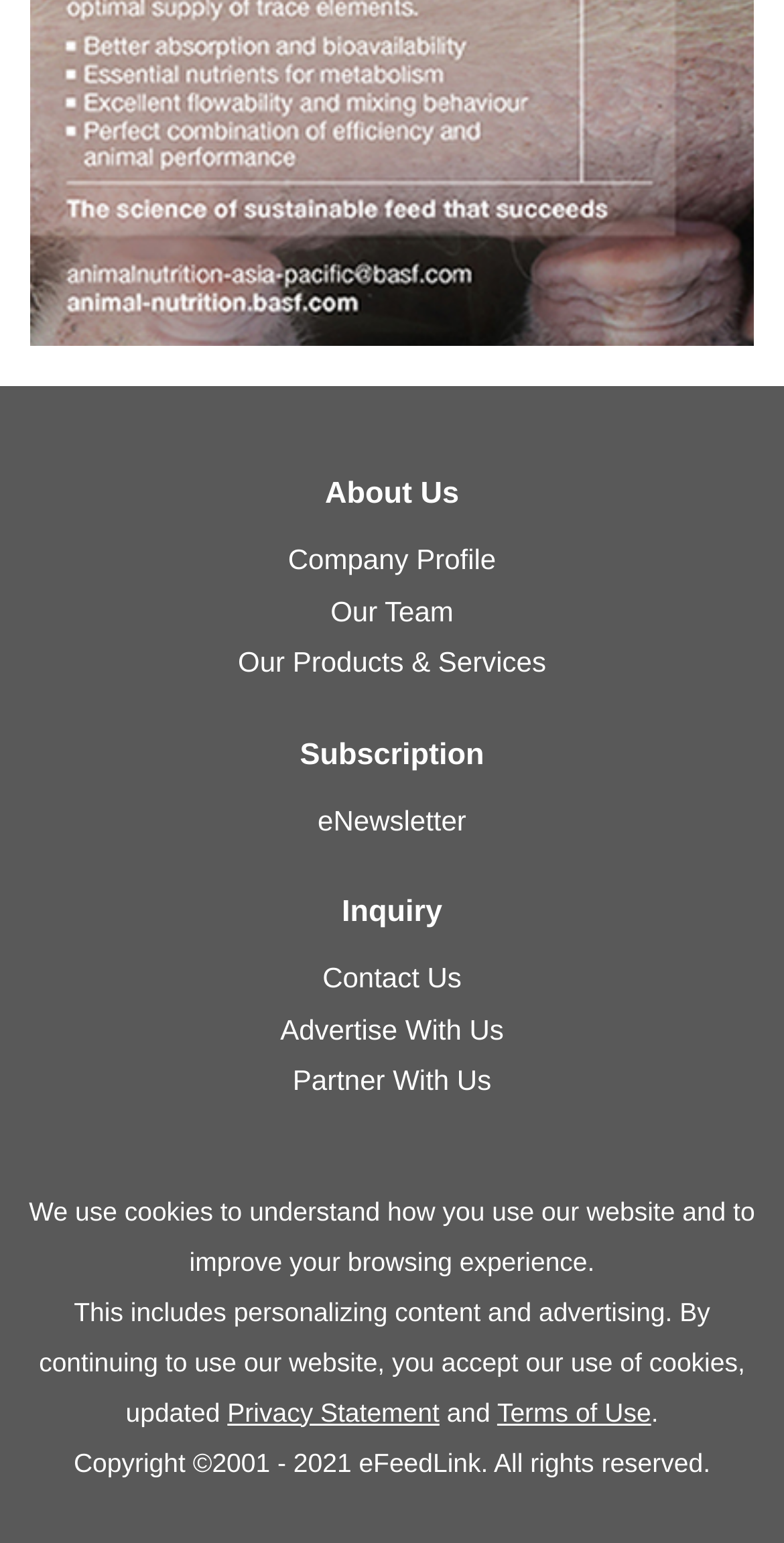Using the information shown in the image, answer the question with as much detail as possible: How many links are under the 'Subscription' heading?

Under the 'Subscription' heading, there is only one link, which is 'eNewsletter', so the answer is 1.